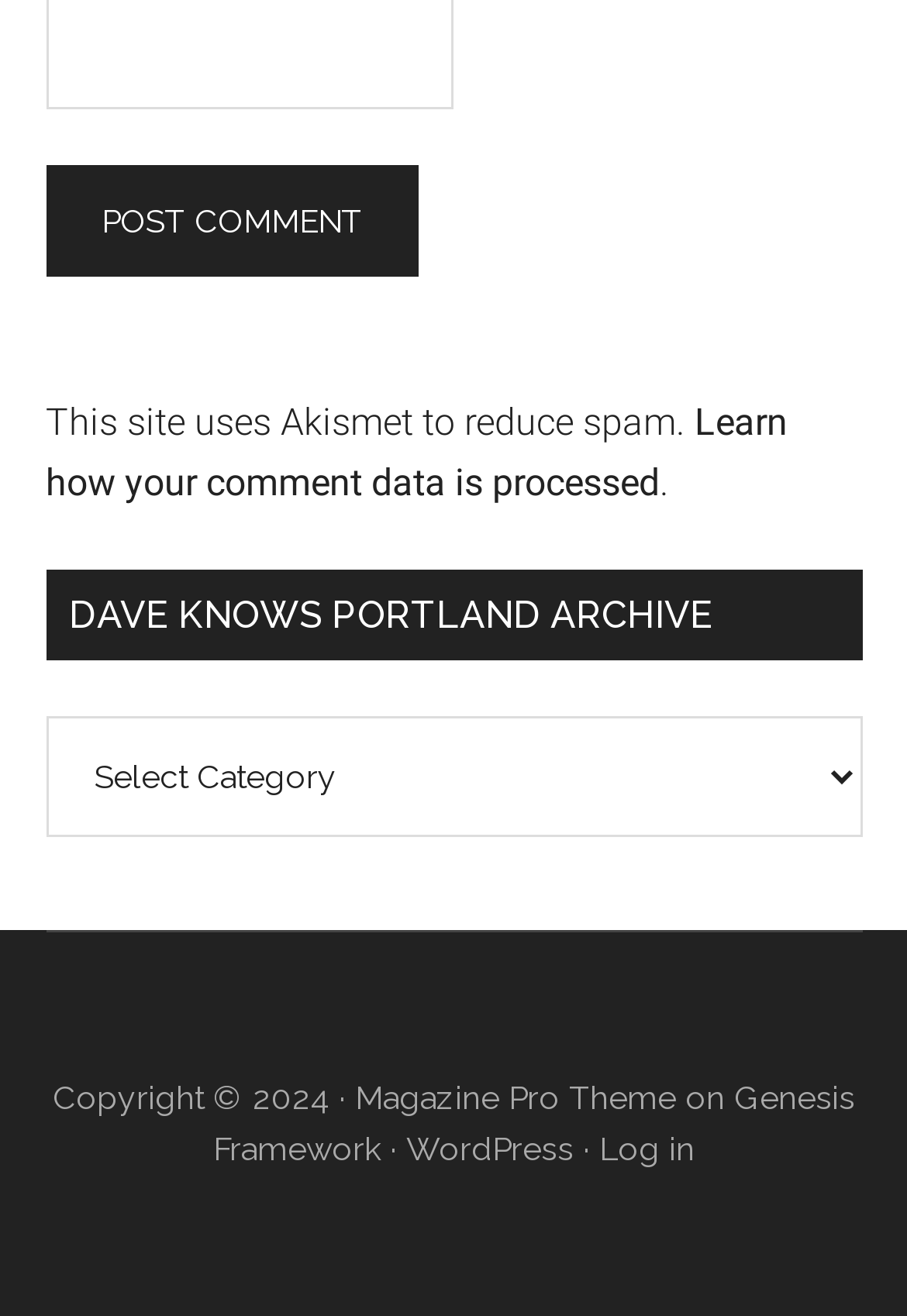Using a single word or phrase, answer the following question: 
How many links are there in the Primary Sidebar?

4